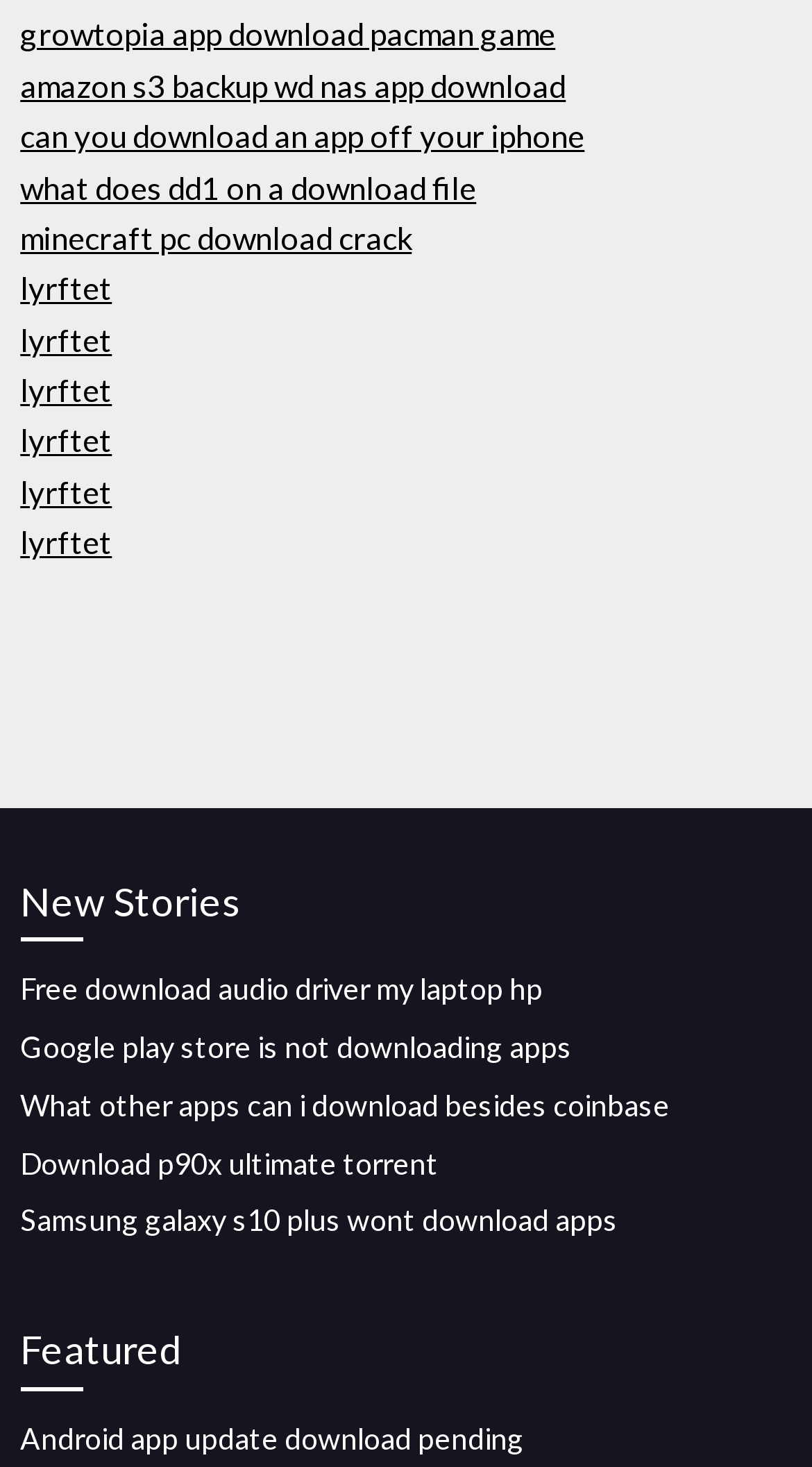Find the bounding box coordinates for the area that should be clicked to accomplish the instruction: "Explore New Stories".

[0.025, 0.593, 0.975, 0.642]